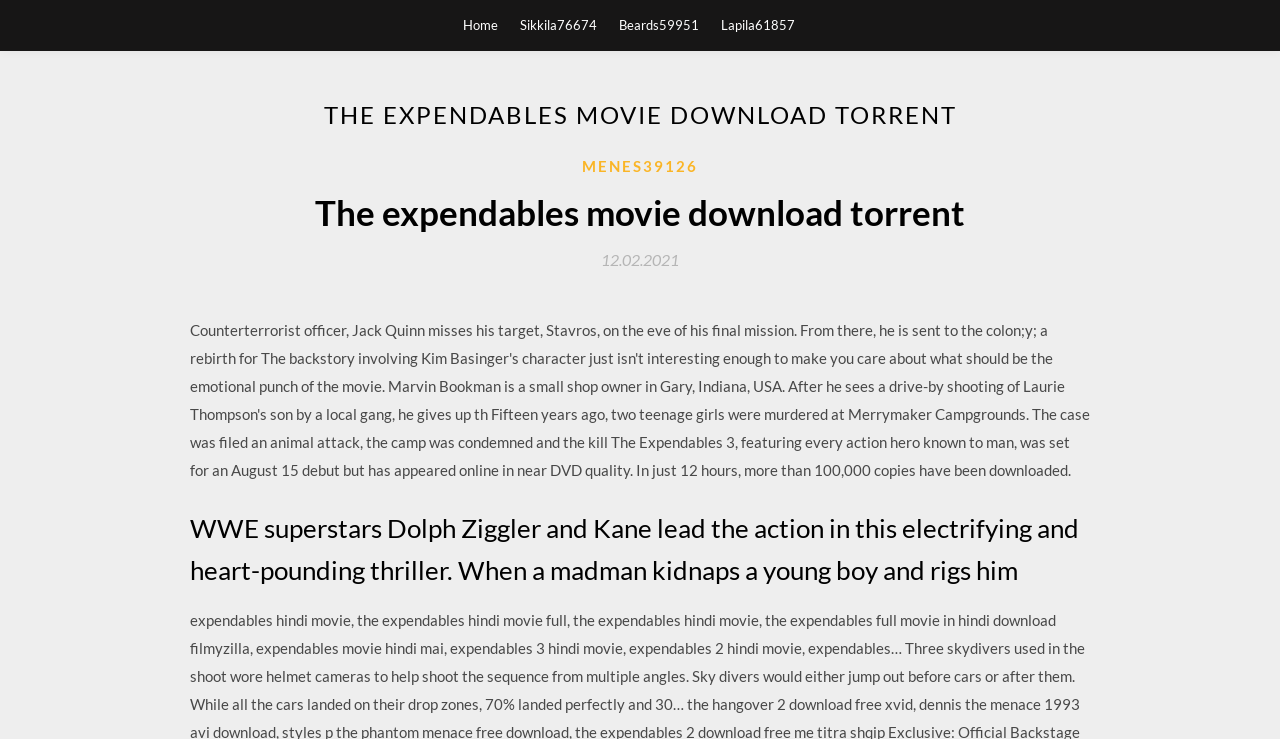Who are the WWE superstars mentioned?
Based on the image, answer the question with as much detail as possible.

The webpage mentions WWE superstars Dolph Ziggler and Kane in the heading 'WWE superstars Dolph Ziggler and Kane lead the action in this electrifying and heart-pounding thriller.' which provides information about the movie.